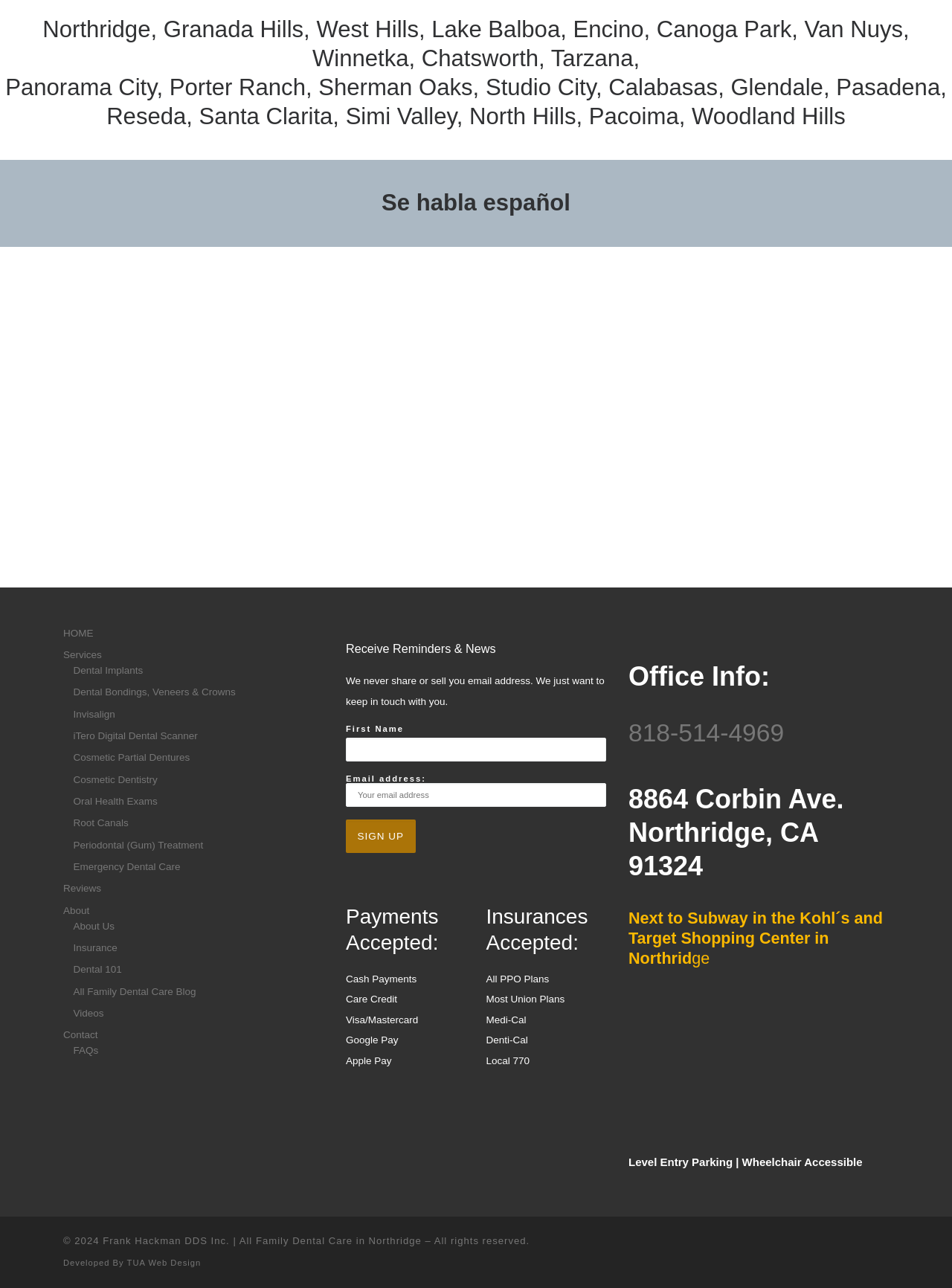Pinpoint the bounding box coordinates of the element you need to click to execute the following instruction: "Sign up for reminders and news". The bounding box should be represented by four float numbers between 0 and 1, in the format [left, top, right, bottom].

[0.363, 0.636, 0.436, 0.662]